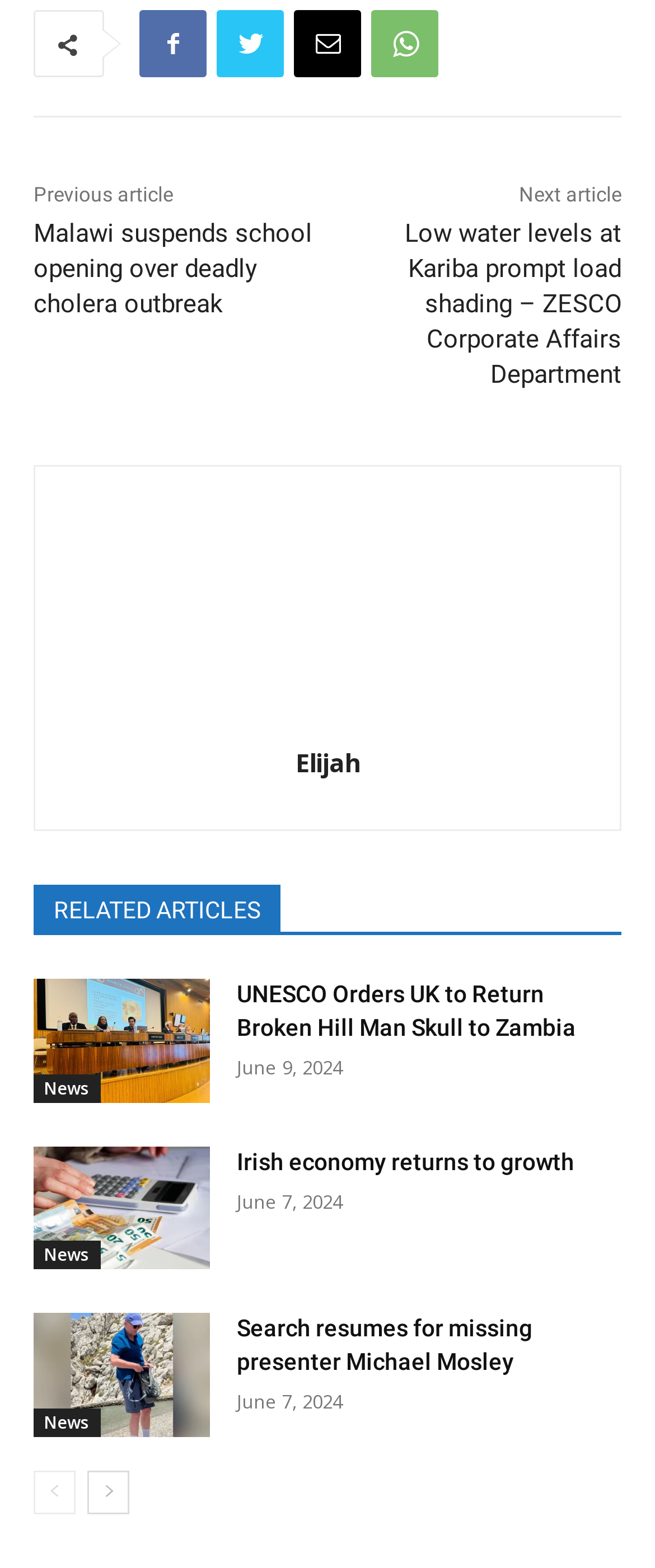How many navigation links are at the top of the webpage?
Give a one-word or short-phrase answer derived from the screenshot.

4